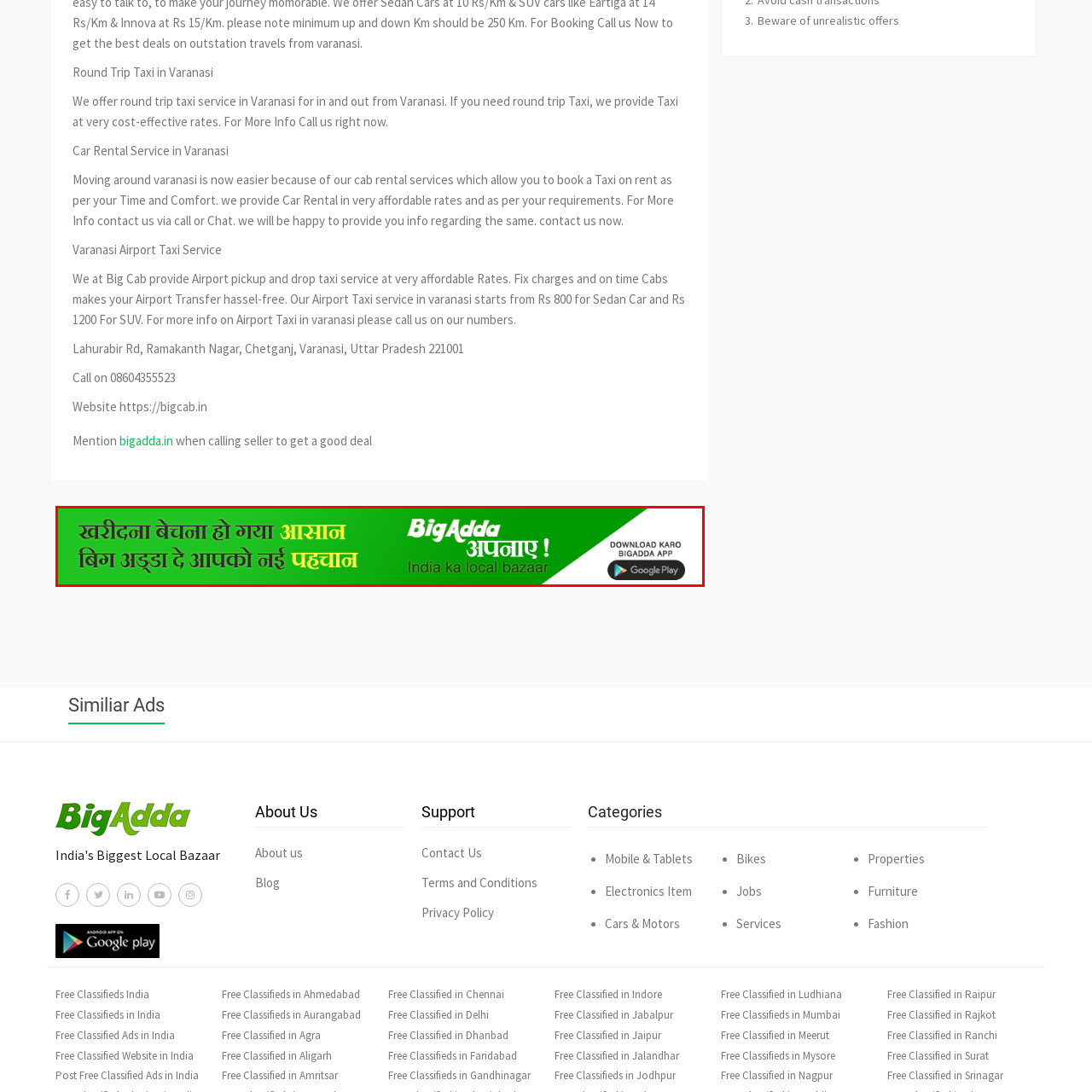Where can the BigAdda app be downloaded from?
Please examine the image within the red bounding box and provide a comprehensive answer based on the visual details you observe.

The advertisement prominently displays a 'Download on Google Play' button, indicating that the BigAdda app can be downloaded from the Google Play store.